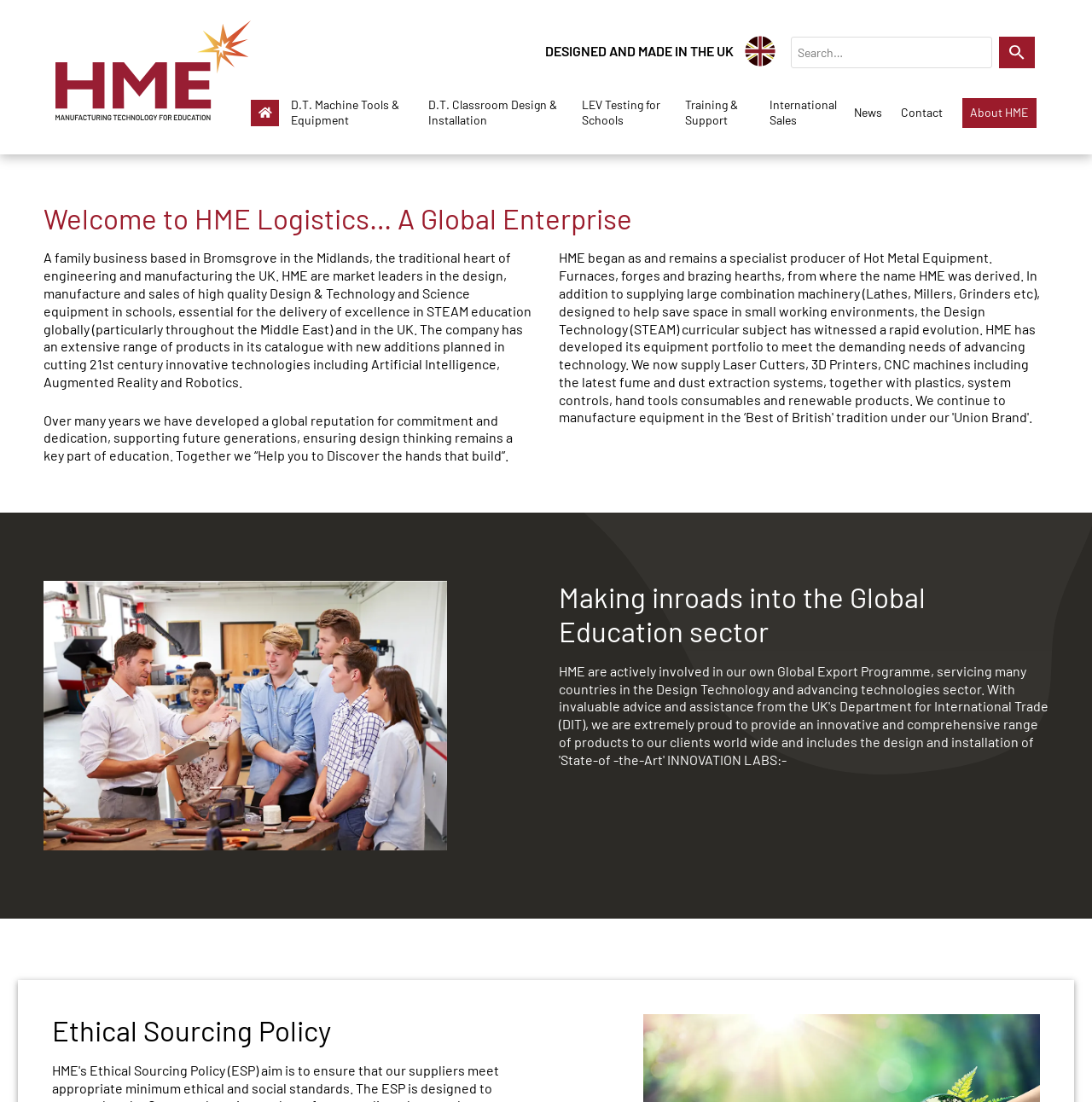Highlight the bounding box coordinates of the element that should be clicked to carry out the following instruction: "Search for a product". The coordinates must be given as four float numbers ranging from 0 to 1, i.e., [left, top, right, bottom].

[0.725, 0.034, 0.908, 0.062]